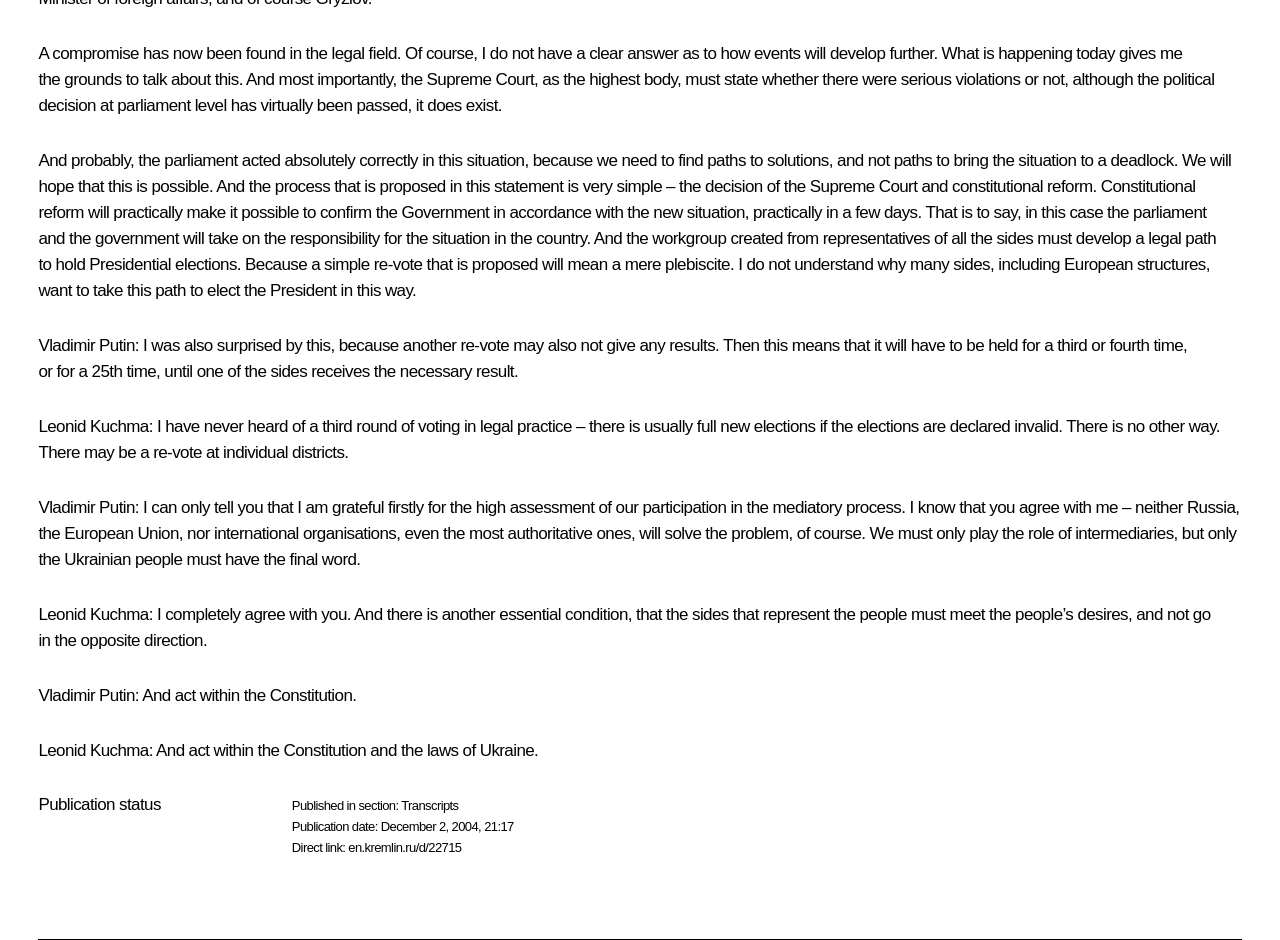Predict the bounding box coordinates of the UI element that matches this description: "en.kremlin.ru/d/22715". The coordinates should be in the format [left, top, right, bottom] with each value between 0 and 1.

[0.272, 0.894, 0.361, 0.91]